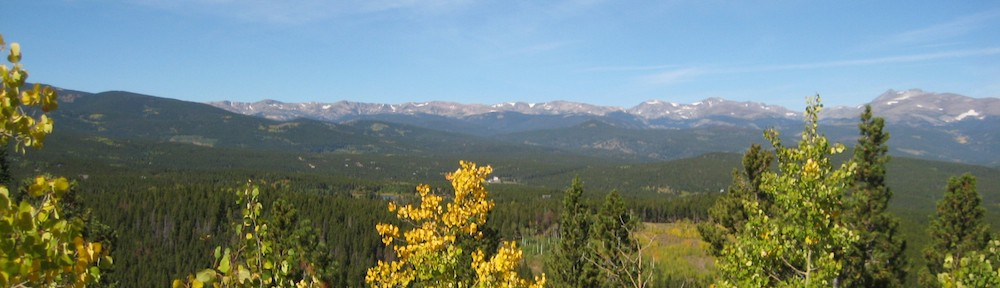Elaborate on the elements present in the image.

The image captures a breathtaking panoramic view of the Colorado wilderness. Majestic mountains stretch across the horizon, their peaks dusted with snow, indicative of the elevation and natural beauty of the region. In the foreground, vibrant green foliage from the trees contrasts with clusters of golden leaves, suggesting a seasonal change, possibly autumn. The expansive landscape is bathed in bright sunlight, illuminating the rich textures and colors of the natural scenery. This idyllic setting serves as a perfect backdrop for outdoor adventures and reflects the serene beauty of living a blessed life amidst nature. The image evokes a sense of tranquility and connection to the great outdoors, inviting viewers to appreciate the tranquility and majesty of Colorado's mountainous terrain.